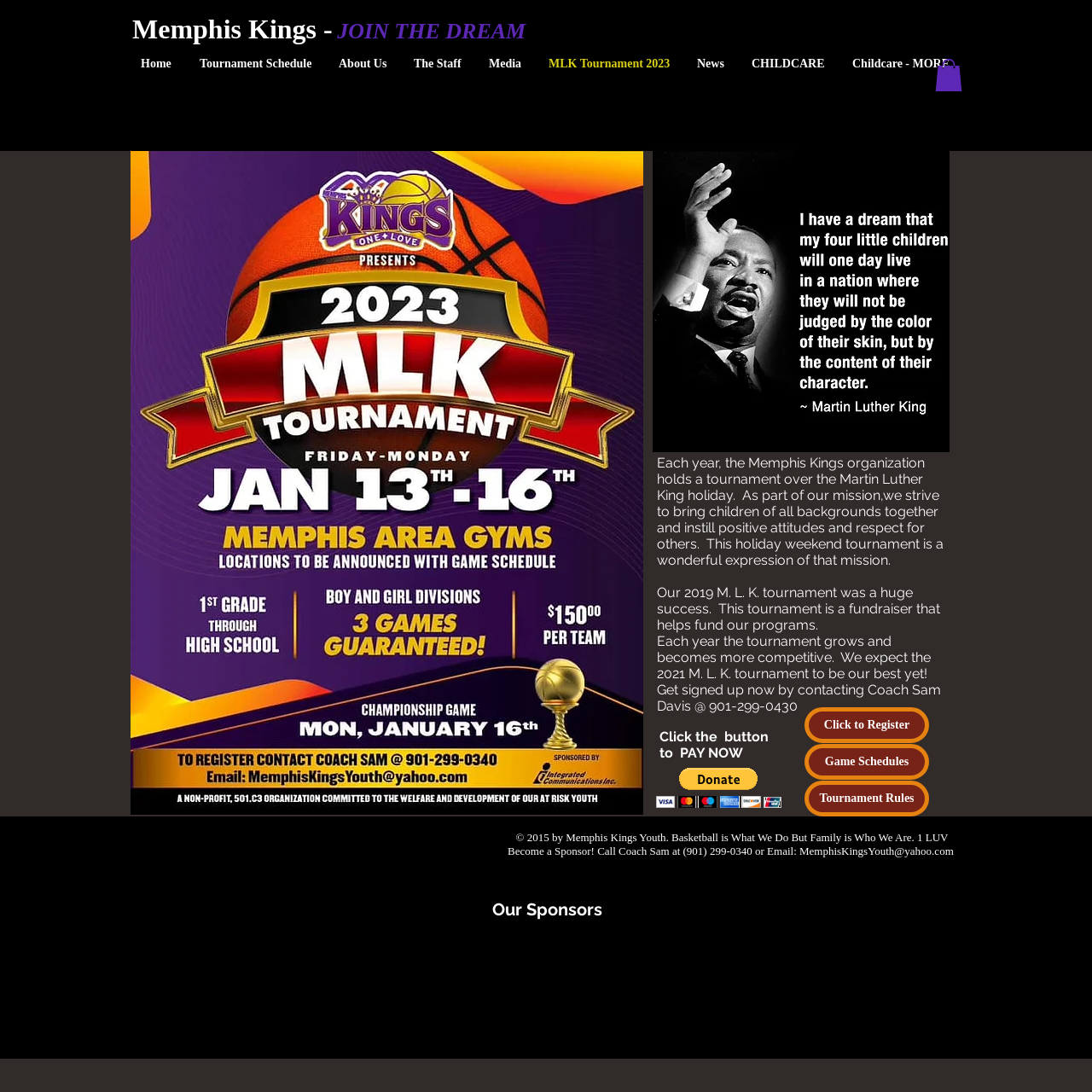What is the purpose of the MLK tournament?
Using the image, answer in one word or phrase.

Fundraiser